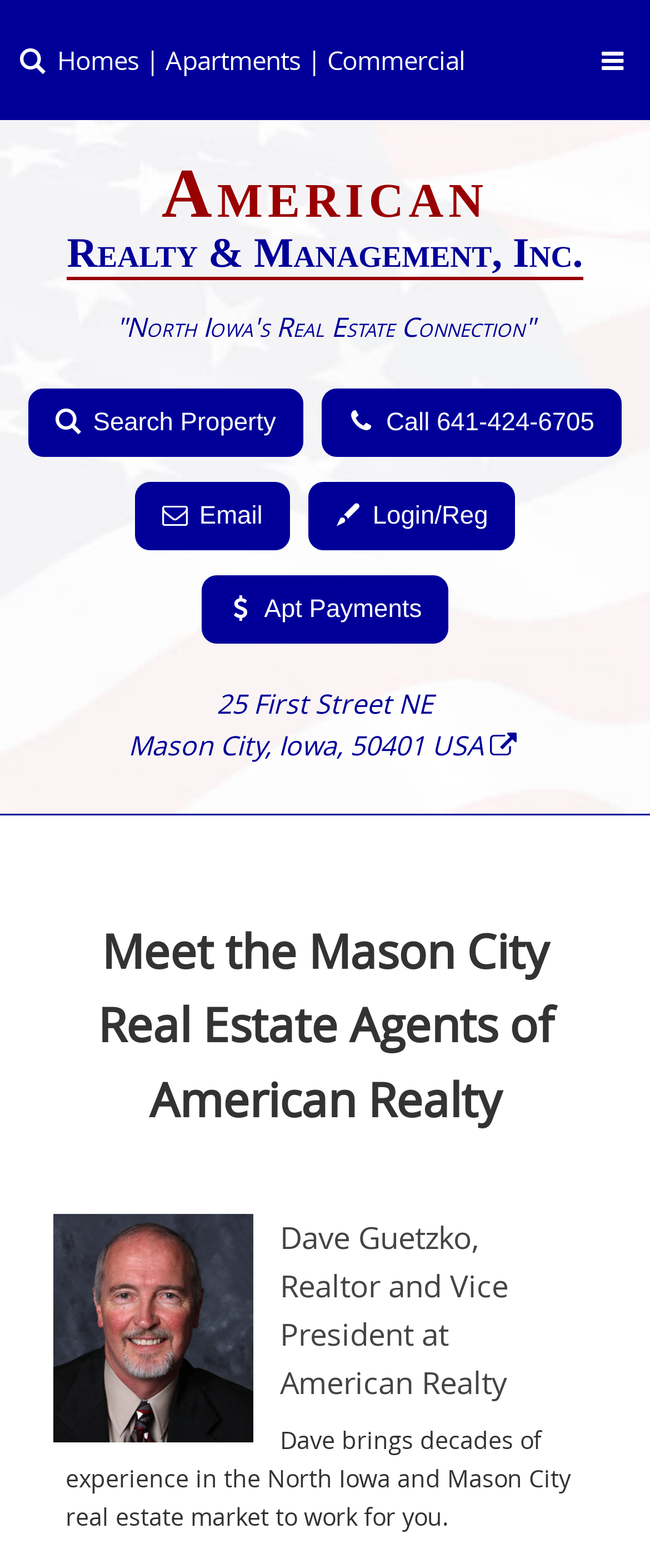Highlight the bounding box coordinates of the element that should be clicked to carry out the following instruction: "Call 641-424-6705". The coordinates must be given as four float numbers ranging from 0 to 1, i.e., [left, top, right, bottom].

[0.486, 0.256, 0.965, 0.279]